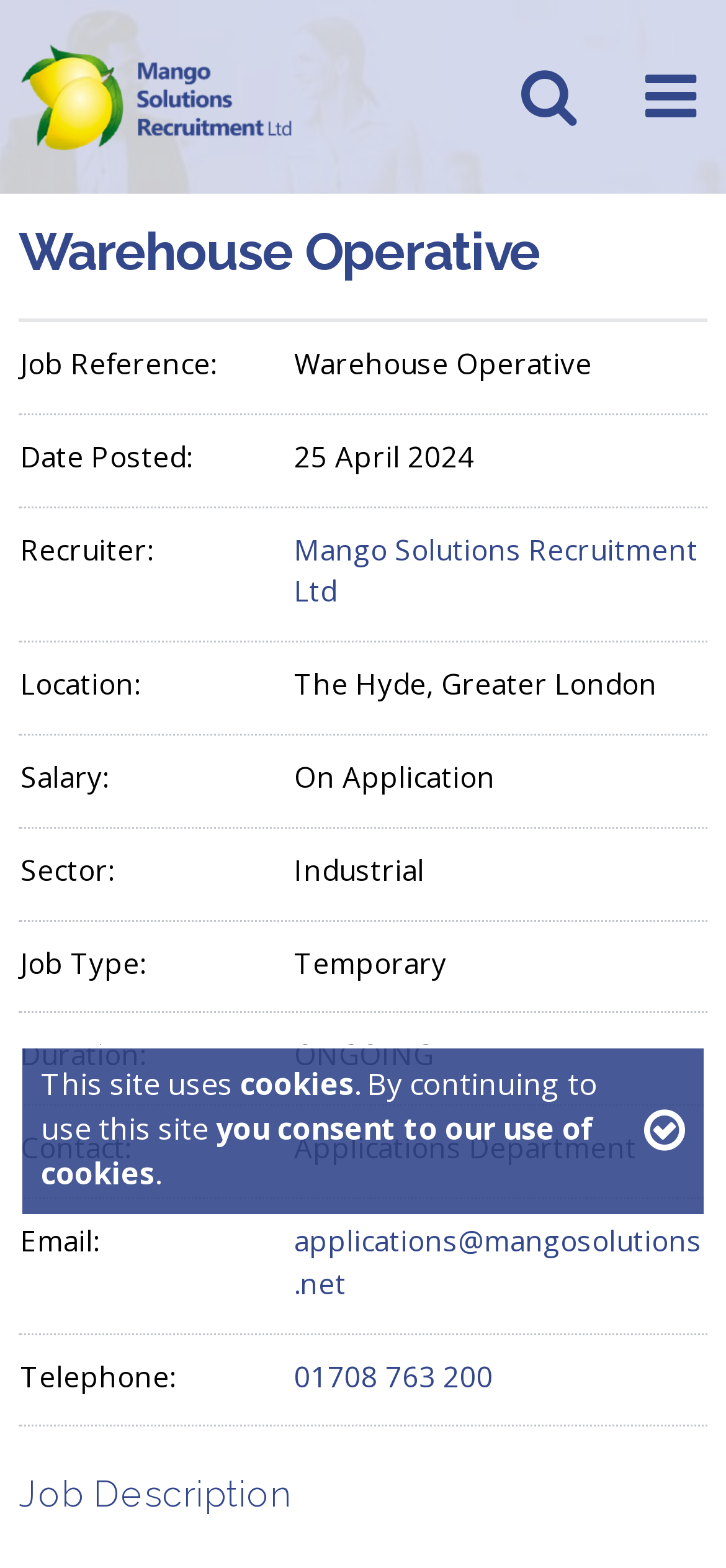Find and provide the bounding box coordinates for the UI element described with: "Close".

[0.841, 0.669, 0.944, 0.776]